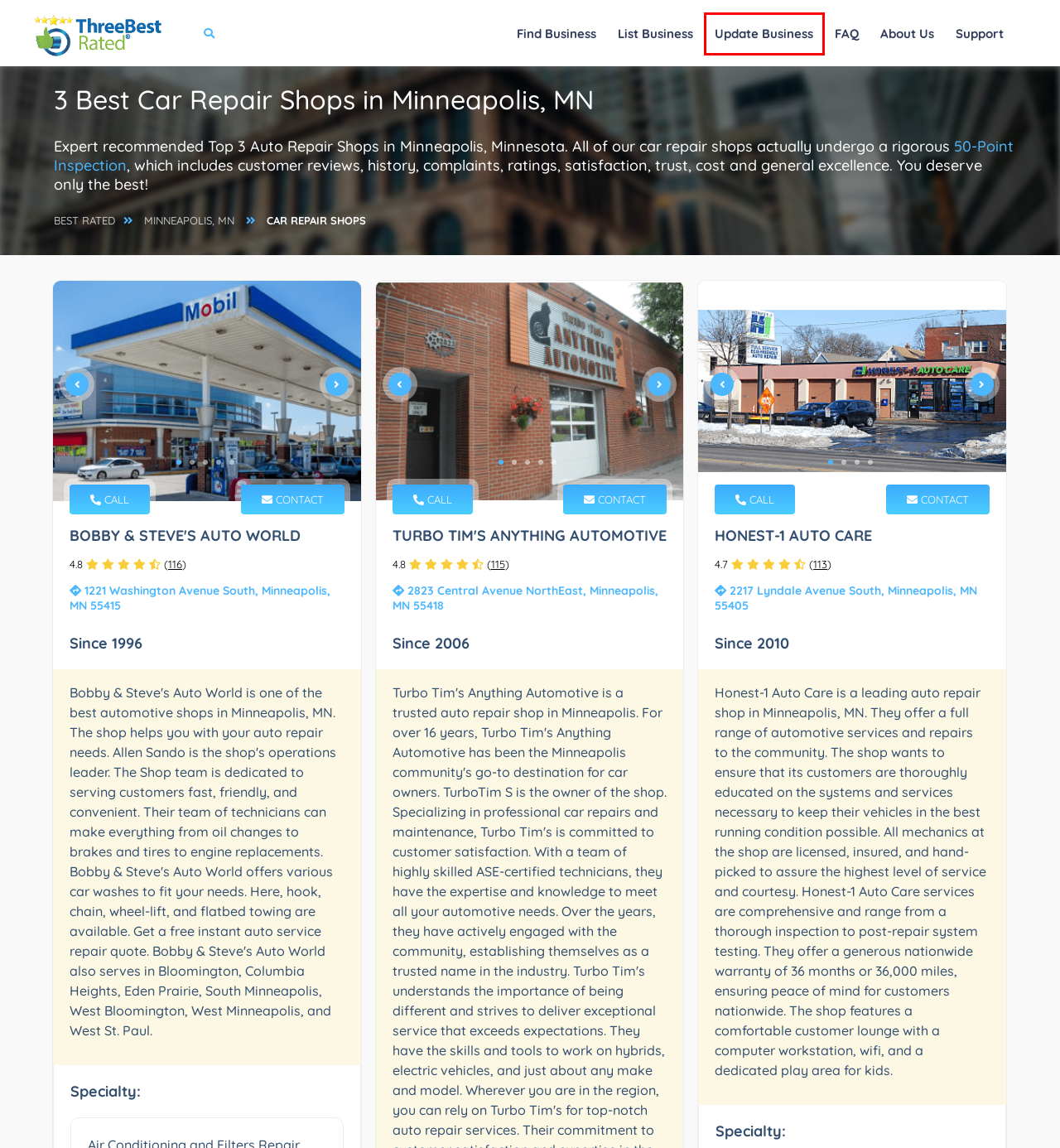Observe the screenshot of a webpage with a red bounding box highlighting an element. Choose the webpage description that accurately reflects the new page after the element within the bounding box is clicked. Here are the candidates:
A. Three Best Rated® 50-Point Inspection - ThreeBestRated.com
B. Contact Us - ThreeBestRated.com
C. Best Businesses in Minneapolis, MN - ThreeBestRated.com
D. Finding the best business, it is easy as pie - ThreeBestRated.com
E. List a business for Free in the US - Stand Out From The Crowd with ThreeBestRated.com
F. Three Best Rated FAQs - ThreeBestRated.com
G. Update a business for Free in the US - Stand Out From The Crowd with ThreeBestRated.com
H. About Three Best Rated - ThreeBestRated.com

G